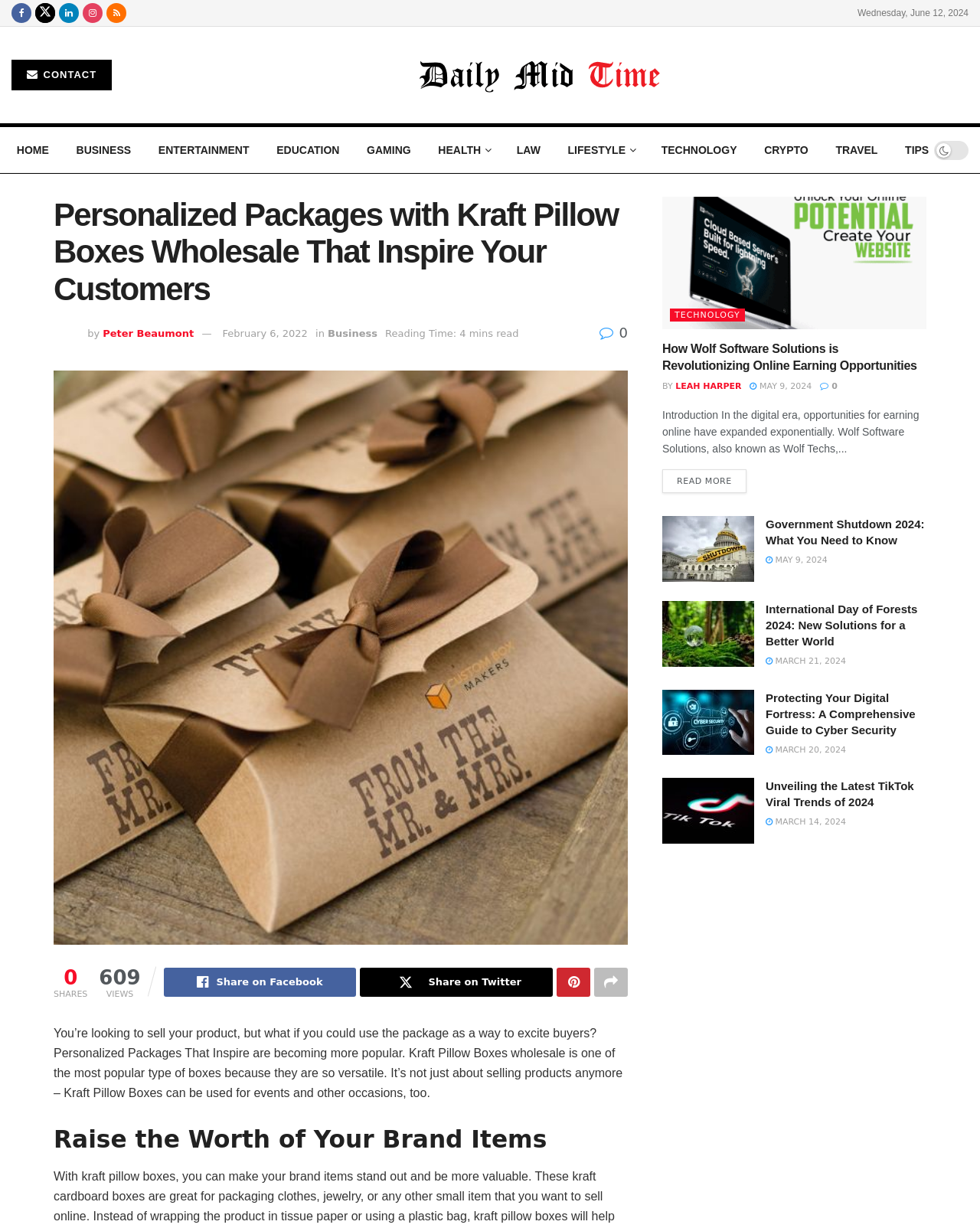Find the bounding box coordinates of the clickable area required to complete the following action: "Open 'LinkedIn' in a new tab".

None